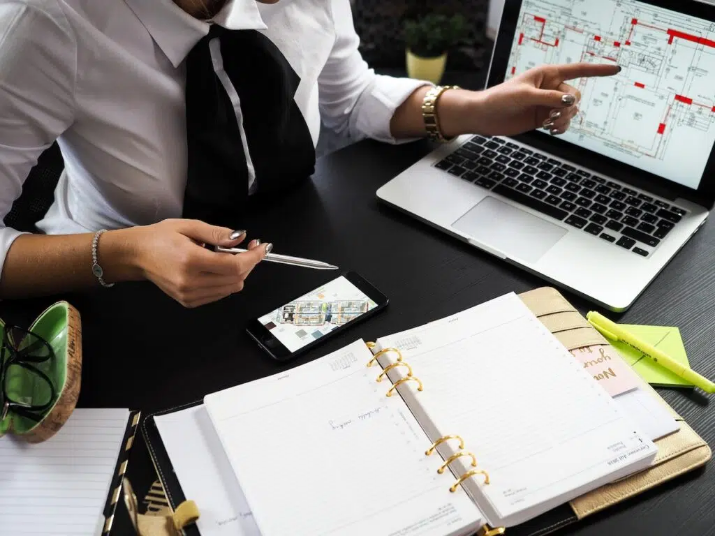What is the color of the highlighter on the table?
Use the screenshot to answer the question with a single word or phrase.

Vibrant green